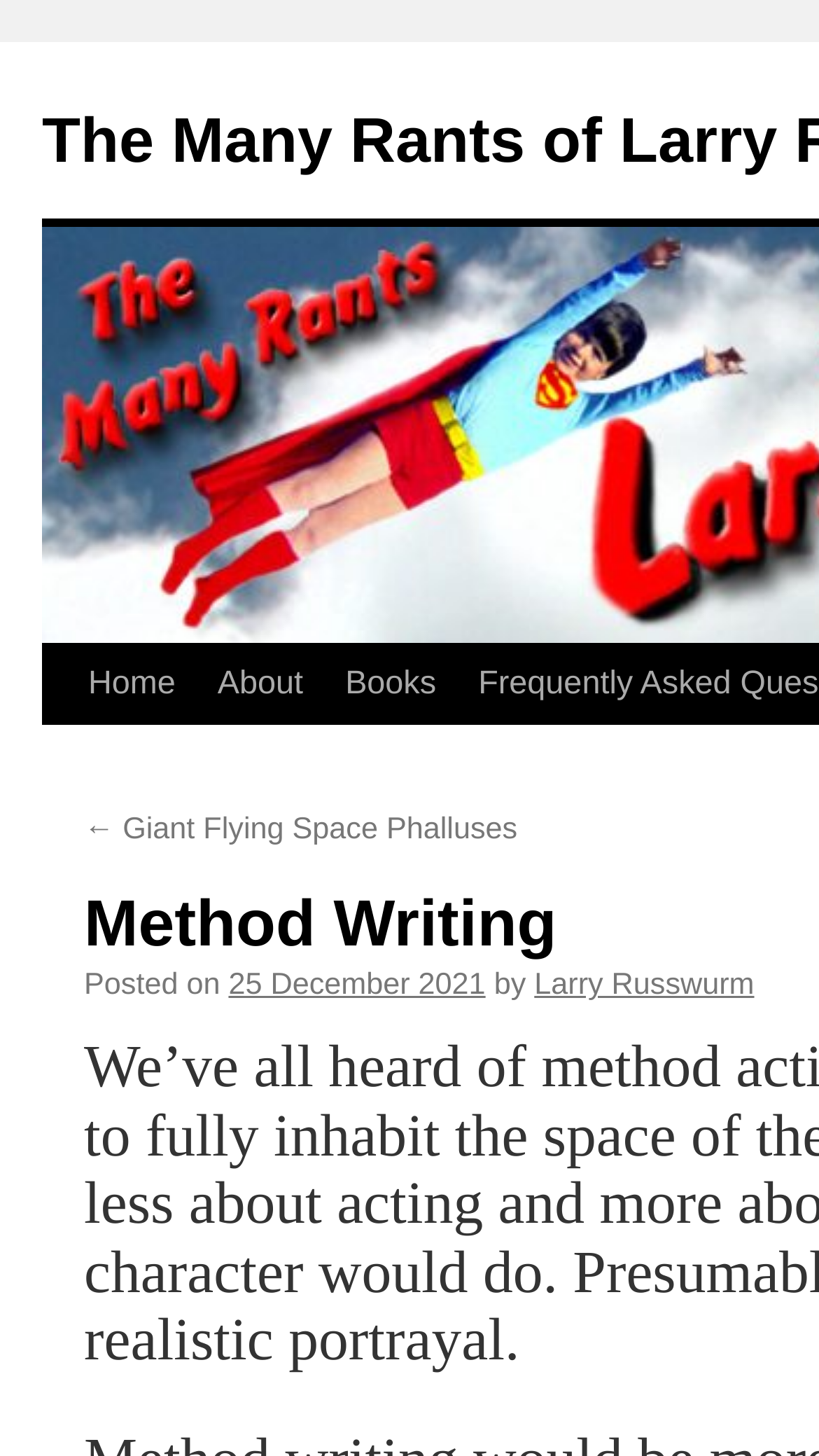Give a concise answer using only one word or phrase for this question:
What is the first menu item?

Home